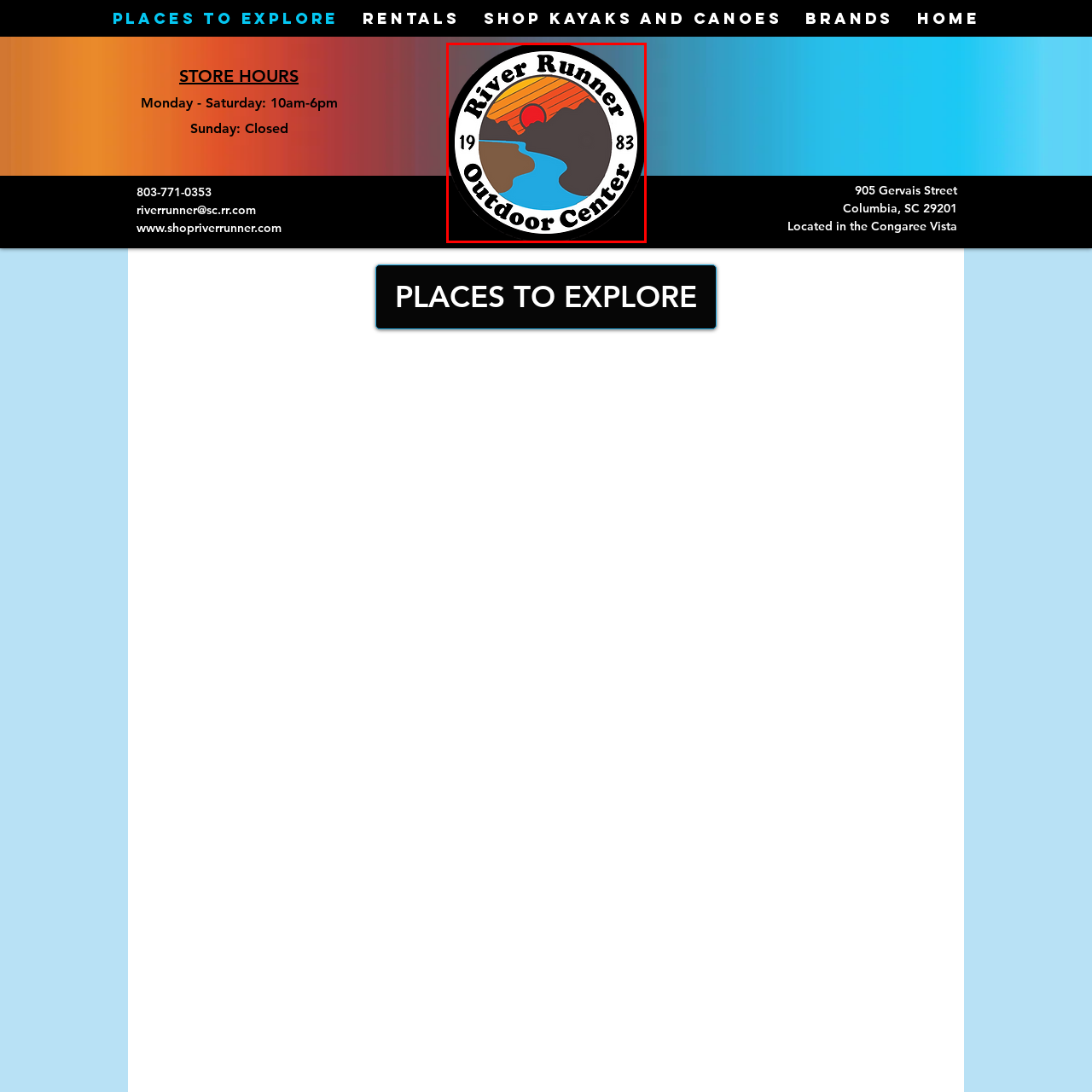What is the establishment year of the outdoor center?
Observe the image inside the red bounding box carefully and formulate a detailed answer based on what you can infer from the visual content.

The logo subtly integrates the establishment year '1983' into the design, signifying its long-standing presence in outdoor recreational activities.